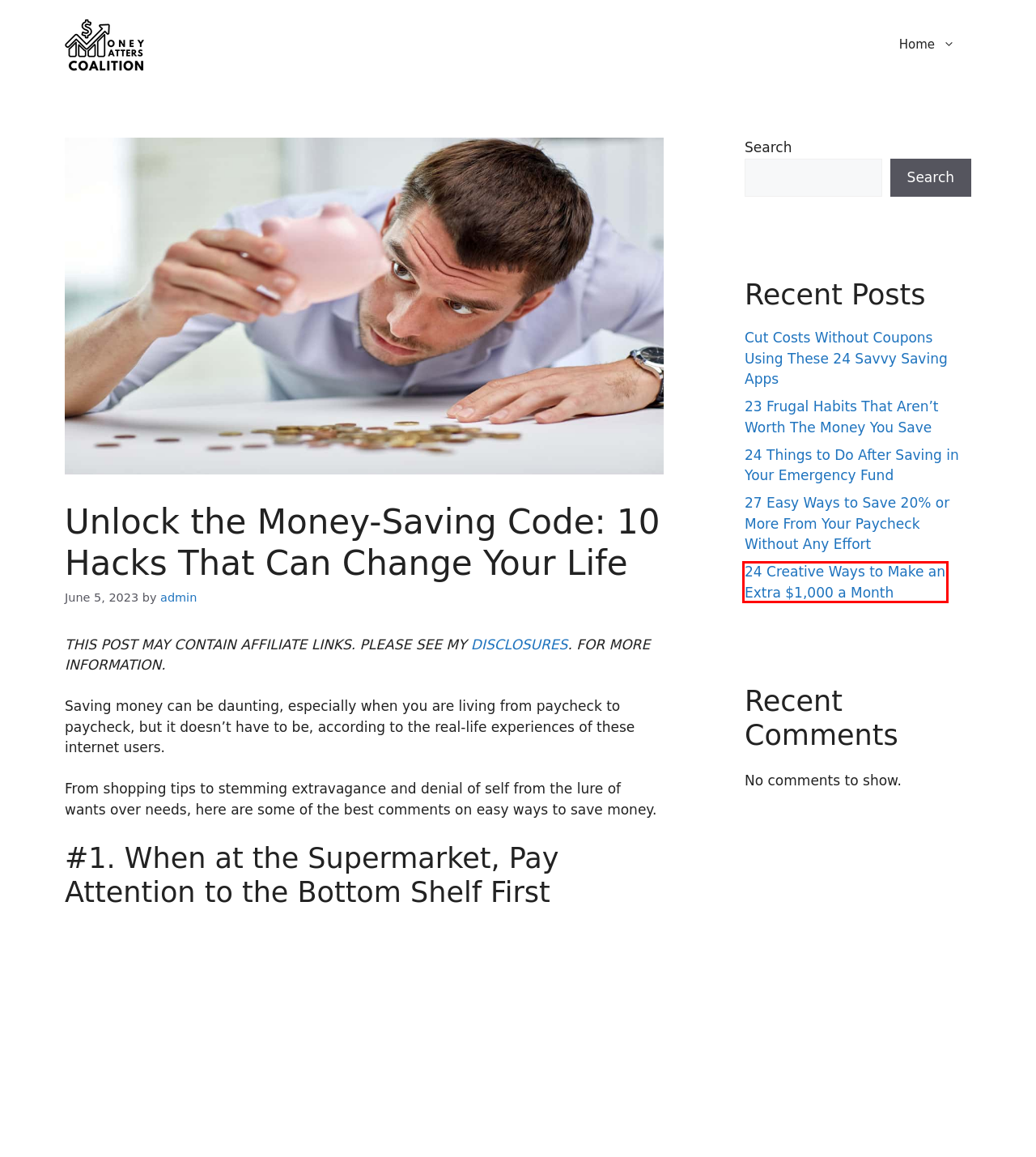You’re provided with a screenshot of a webpage that has a red bounding box around an element. Choose the best matching webpage description for the new page after clicking the element in the red box. The options are:
A. admin – missionmoneymatters.org
B. missionmoneymatters.org
C. 24 Creative Ways to Make an Extra $1,000 a Month – missionmoneymatters.org
D. Cut Costs Without Coupons Using These 24 Savvy Saving Apps – missionmoneymatters.org
E. 27 Easy Ways to Save 20% or More From Your Paycheck Without Any Effort – missionmoneymatters.org
F. 24 Things to Do After Saving in Your Emergency Fund – missionmoneymatters.org
G. Terms And Conditions - Money Smart Guides
H. 23 Frugal Habits That Aren’t Worth The Money You Save – missionmoneymatters.org

C